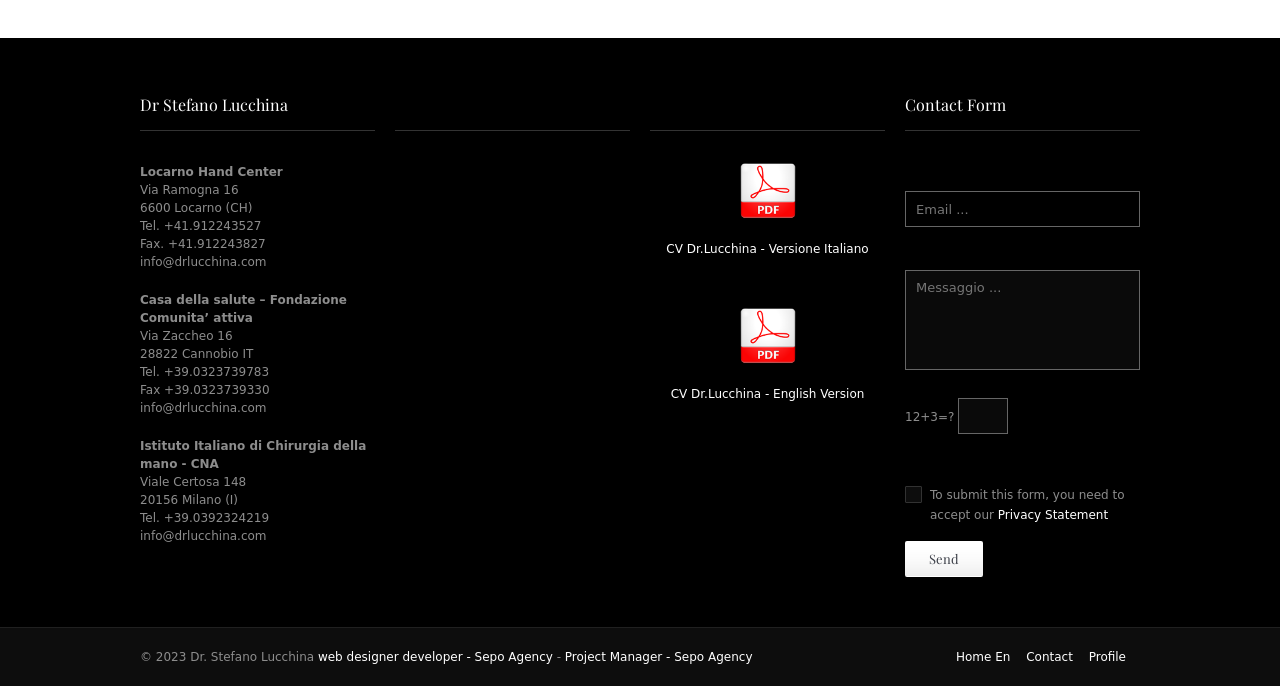Please determine the bounding box of the UI element that matches this description: parent_node: 12+3=? name="quiz-878". The coordinates should be given as (top-left x, top-left y, bottom-right x, bottom-right y), with all values between 0 and 1.

[0.749, 0.58, 0.788, 0.633]